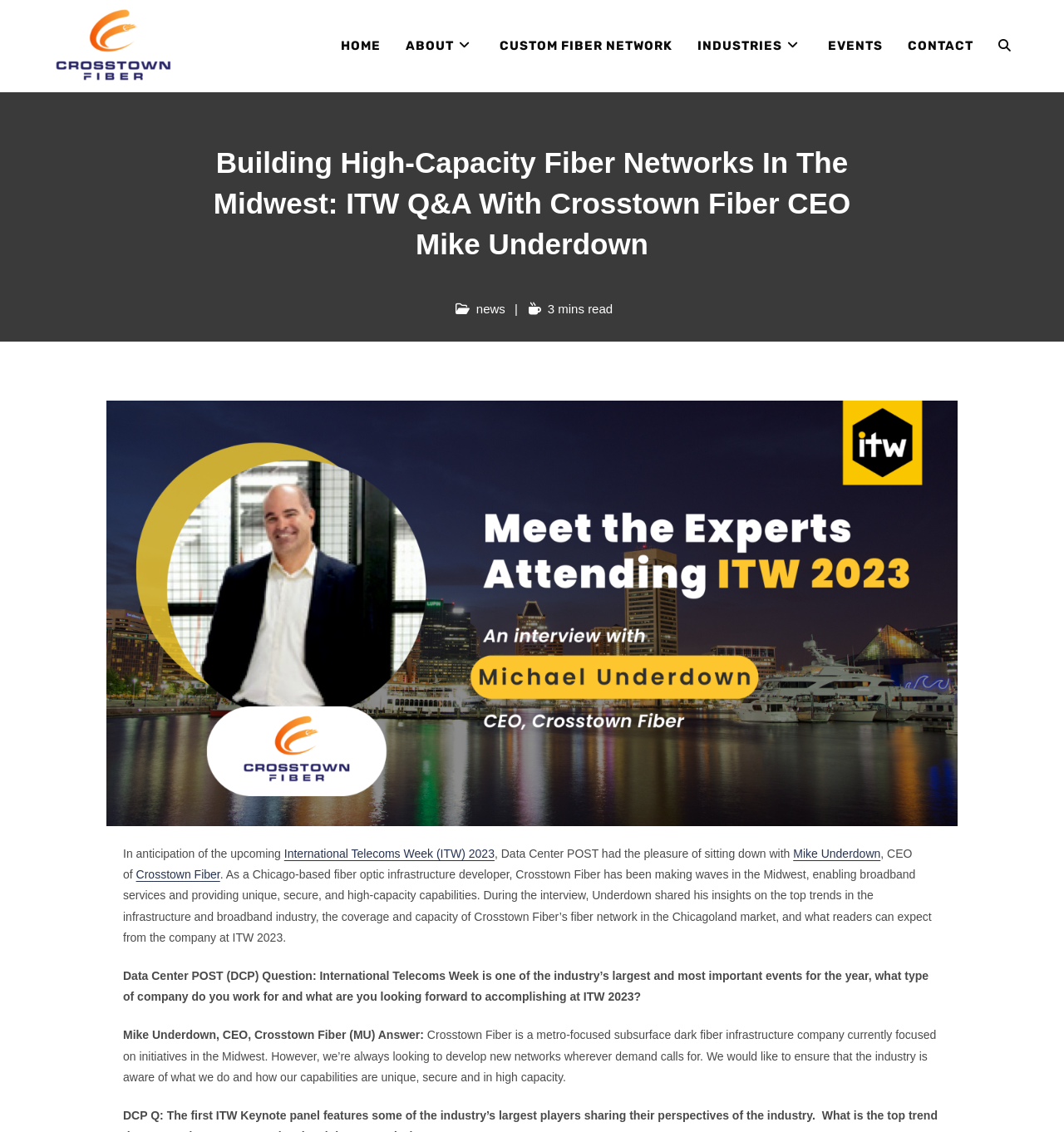Using the information in the image, could you please answer the following question in detail:
What is the topic of the interview?

I found the answer by looking at the text in the article, specifically the sentence 'In anticipation of the upcoming International Telecoms Week (ITW) 2023, Data Center POST had the pleasure of sitting down with Mike Underdown, CEO of Crosstown Fiber.' which mentions the topic of the interview.